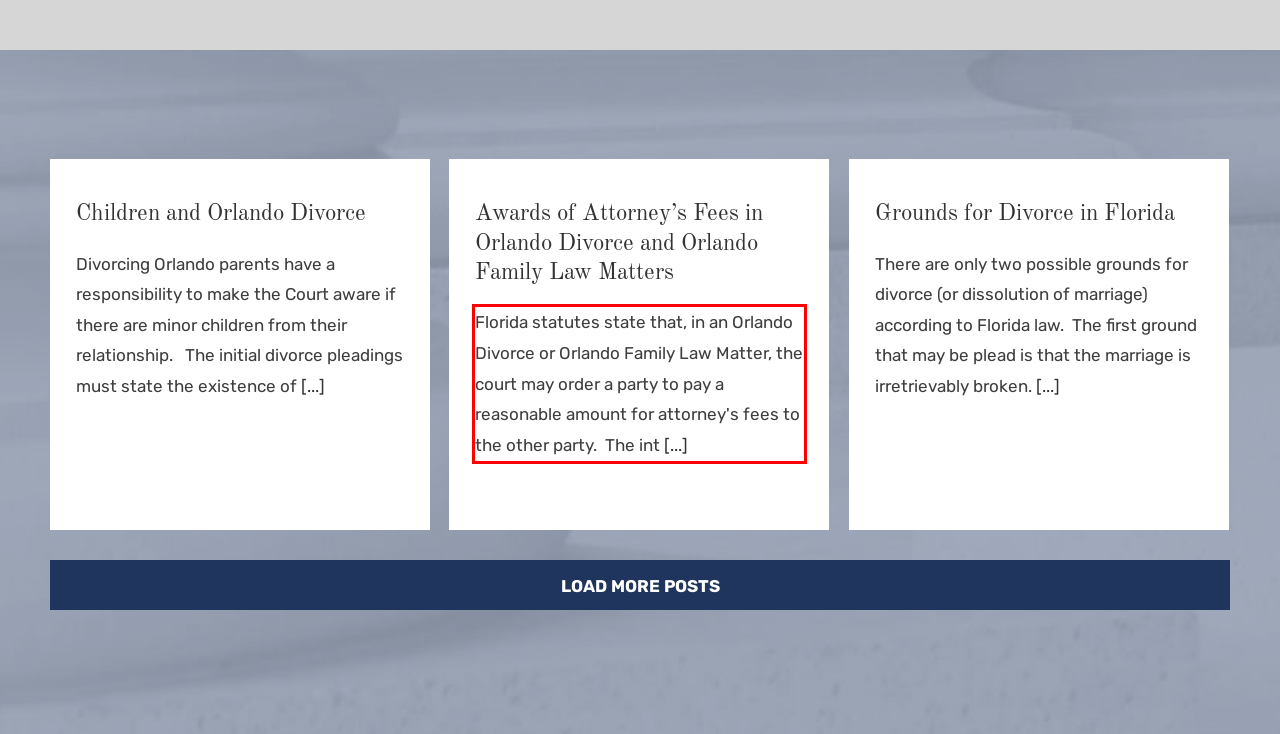Review the webpage screenshot provided, and perform OCR to extract the text from the red bounding box.

Florida statutes state that, in an Orlando Divorce or Orlando Family Law Matter, the court may order a party to pay a reasonable amount for attorney's fees to the other party. The int [...]